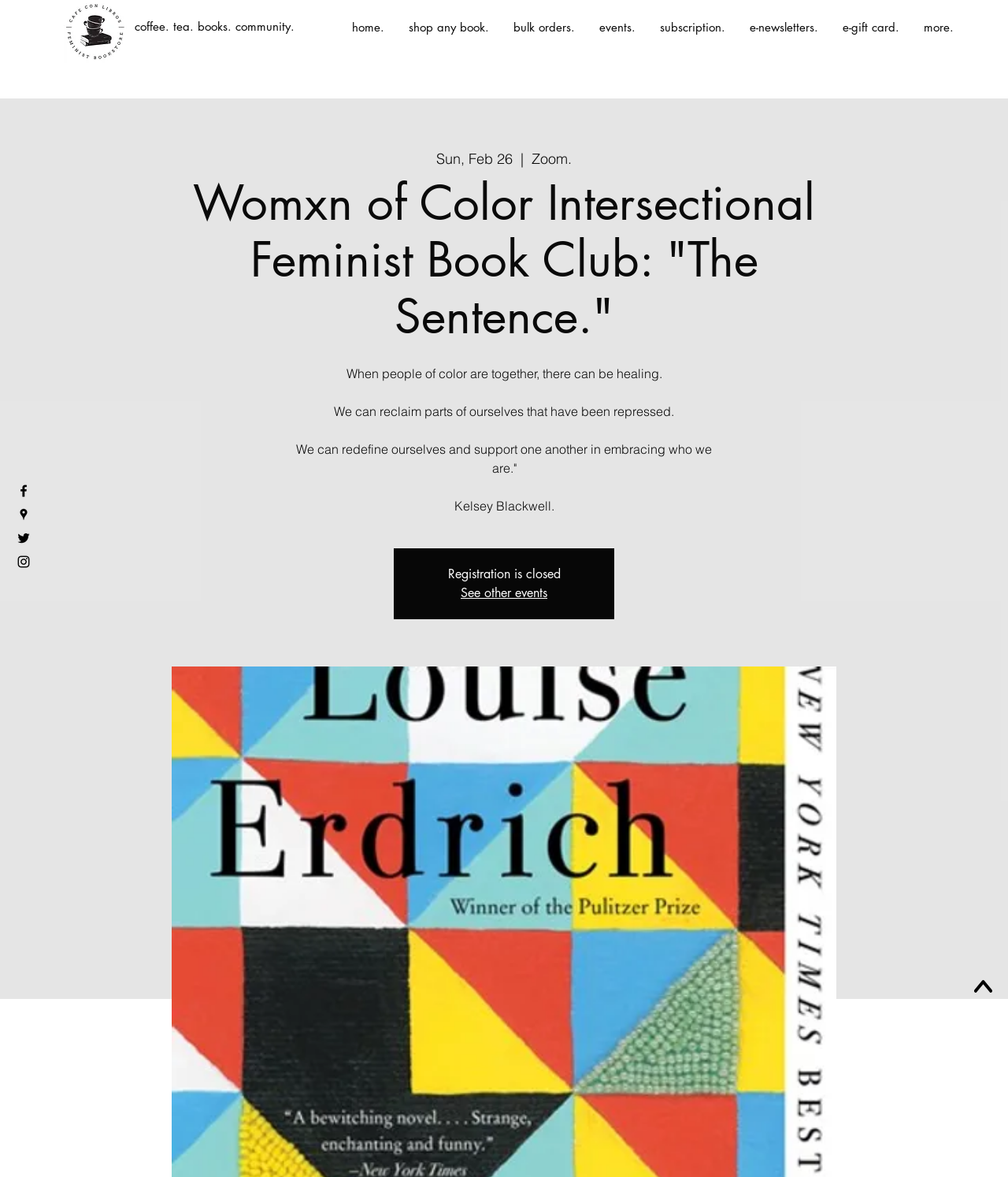Please identify the bounding box coordinates of the element's region that should be clicked to execute the following instruction: "View the Twitter profile". The bounding box coordinates must be four float numbers between 0 and 1, i.e., [left, top, right, bottom].

[0.016, 0.45, 0.031, 0.464]